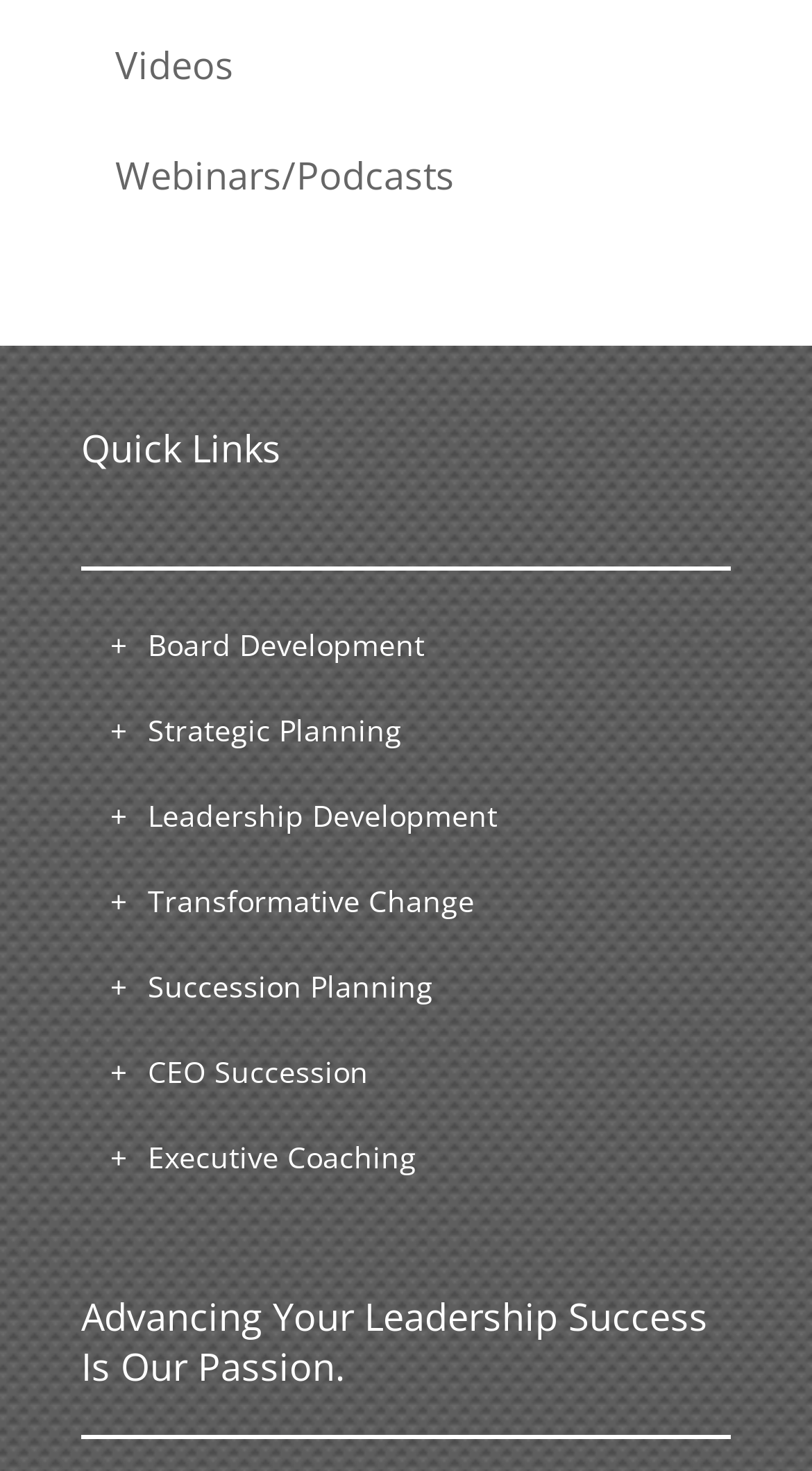Identify the bounding box coordinates of the region I need to click to complete this instruction: "Learn about Transformative Change".

[0.182, 0.598, 0.585, 0.625]